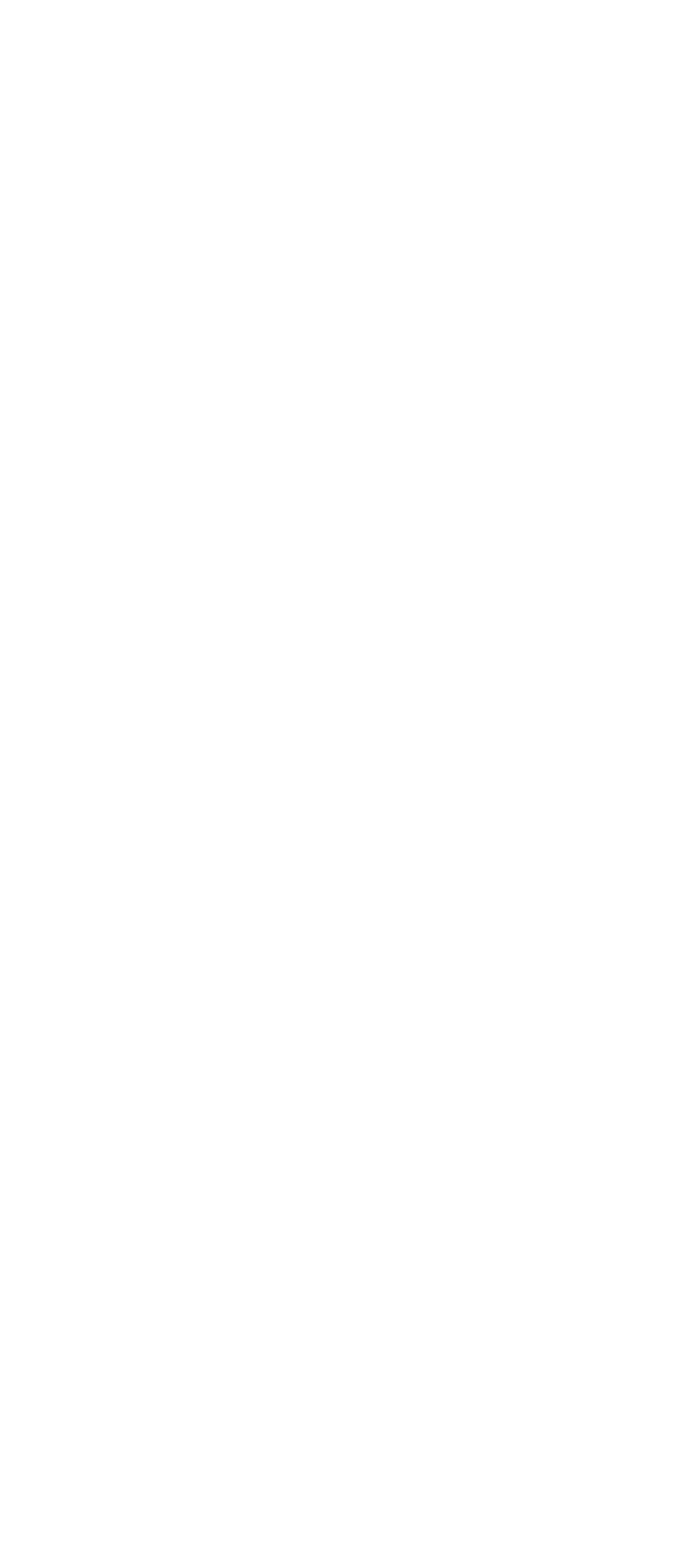Please analyze the image and provide a thorough answer to the question:
How many social media links are there at the bottom of the page?

I counted the number of social media links at the bottom of the page, which includes 'Facebook', 'Instagram', 'Twitter', 'Youtube', and 'RSS', totaling 5 links.